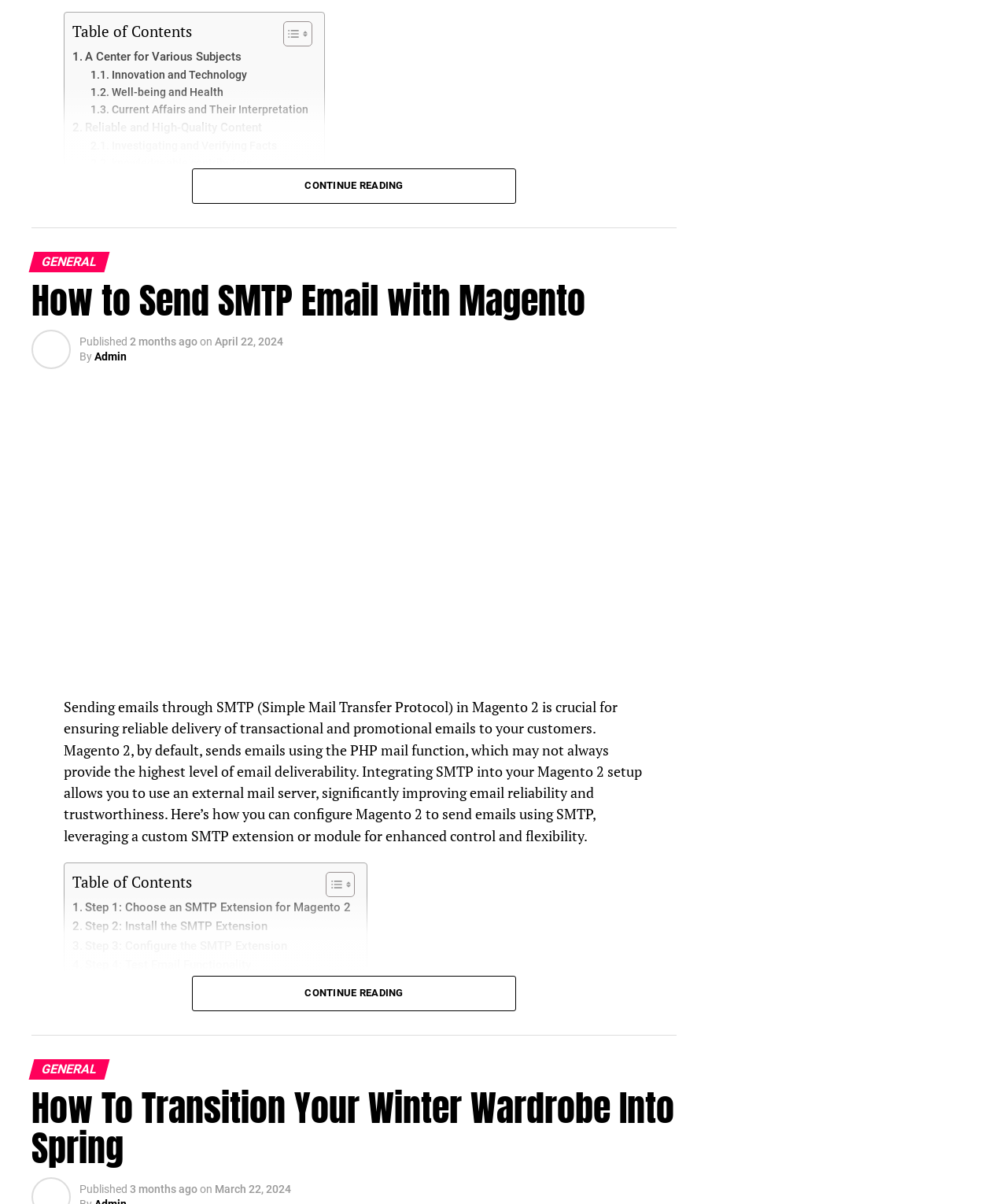Please mark the bounding box coordinates of the area that should be clicked to carry out the instruction: "Explore 'How to Send SMTP Email with Magento'".

[0.031, 0.233, 0.672, 0.266]